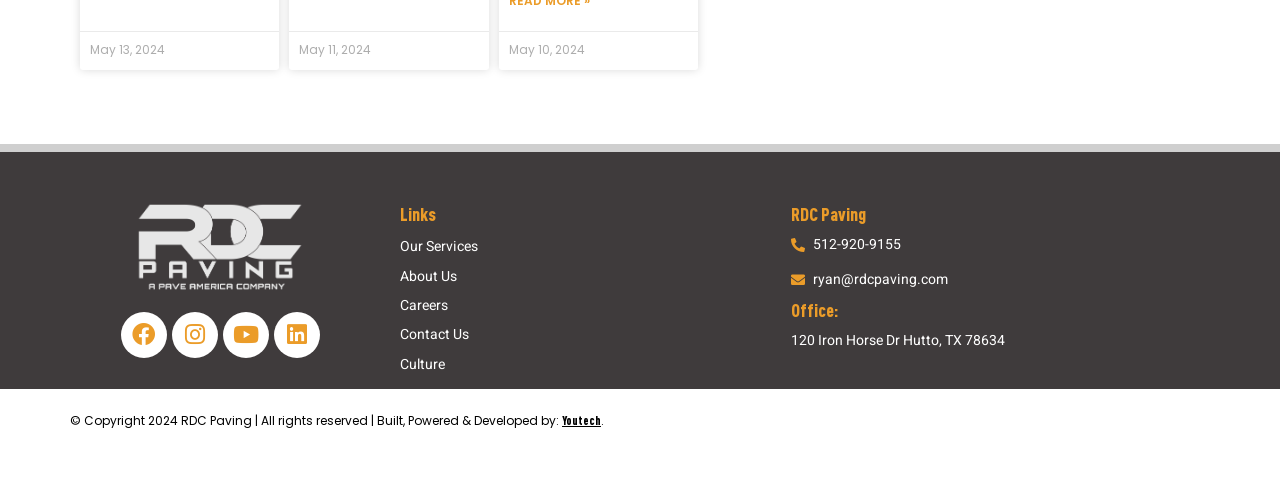How many social media links are there?
Look at the image and respond to the question as thoroughly as possible.

The number of social media links can be found by looking at the link elements on the webpage. There are four link elements with the text 'Facebook - opens in a new window', 'Instagram - opens in a new window', 'Youtube - opens in a new window', and 'Linkedin - opens in a new window', which are the social media links. Therefore, the answer is 4.